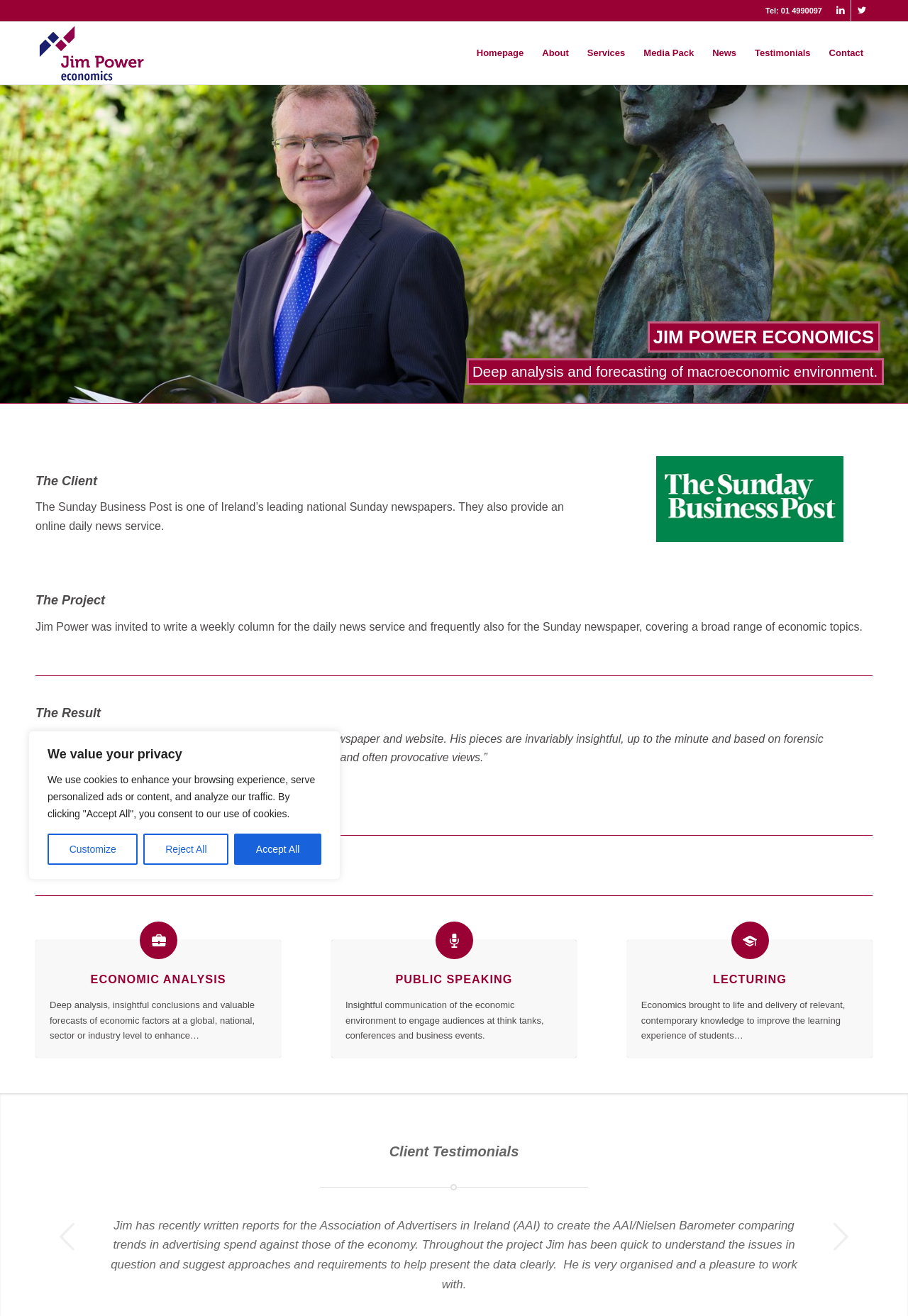What is the topic of Jim Power's weekly column?
Give a detailed explanation using the information visible in the image.

The topic of Jim Power's weekly column can be found in the StaticText element, which states that Jim Power was invited to write a weekly column for the daily news service and frequently also for the Sunday newspaper, covering a broad range of economic topics.